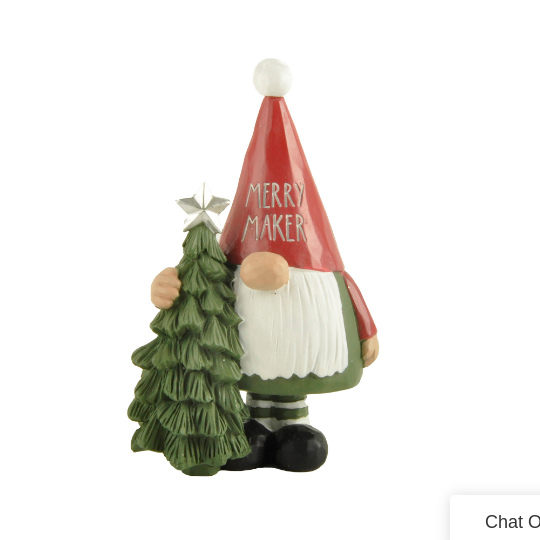Use a single word or phrase to answer the question: What is the name of the collection this figurine is part of?

Ennas's collection